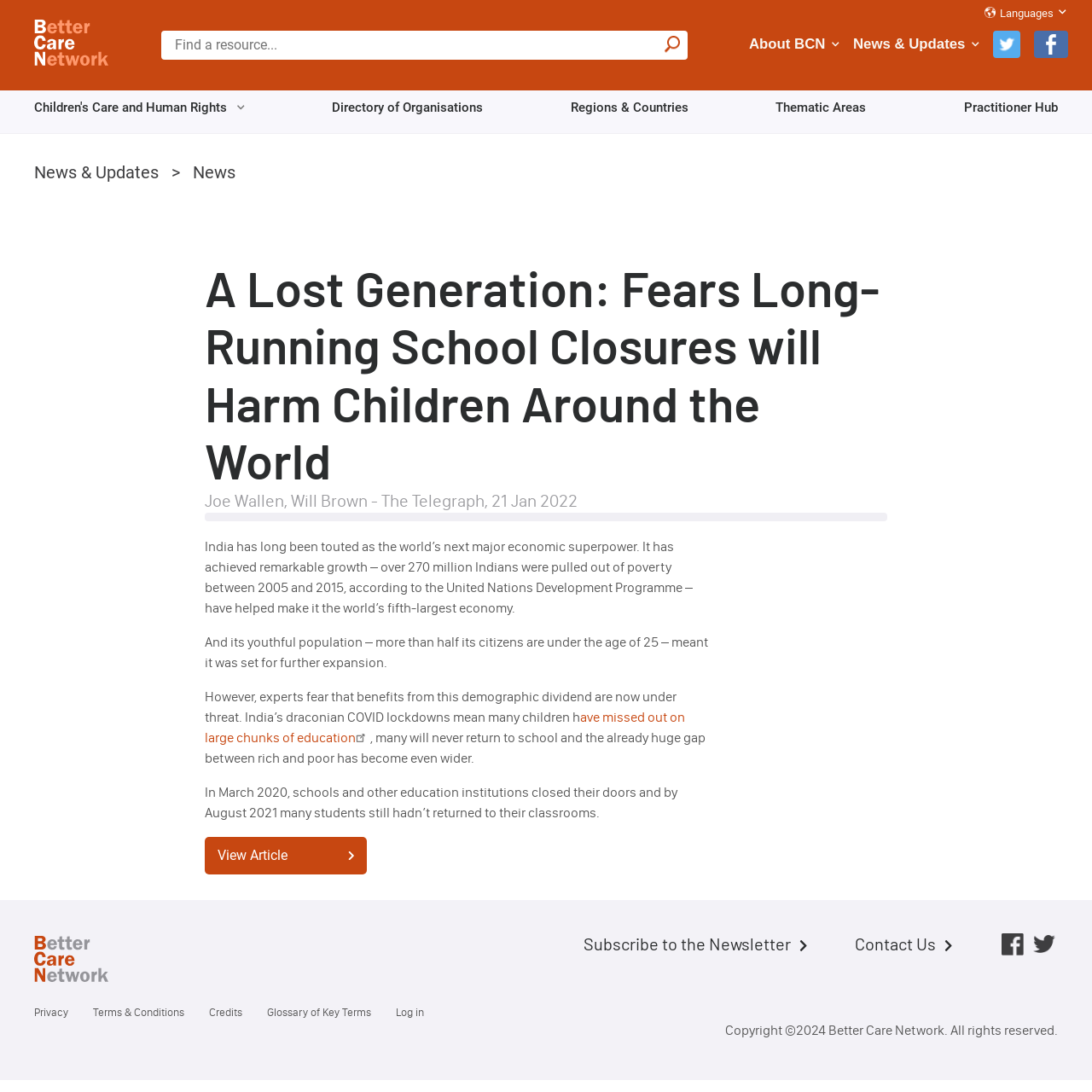Identify the primary heading of the webpage and provide its text.

A Lost Generation: Fears Long-Running School Closures will Harm Children Around the World